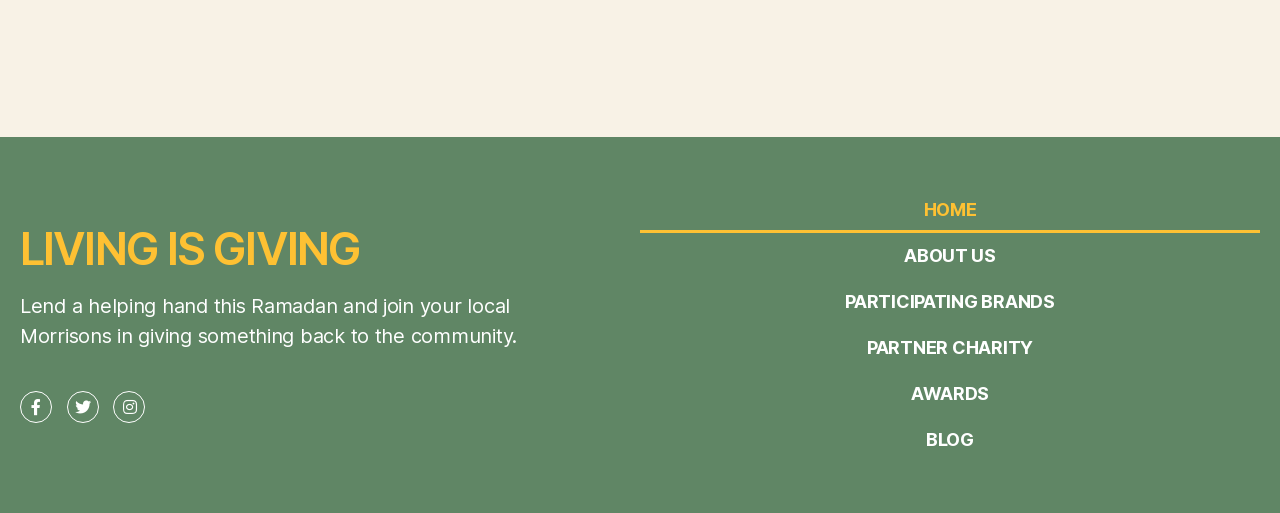Show the bounding box coordinates for the HTML element as described: "PARTICIPATING BRANDS".

[0.5, 0.544, 0.984, 0.633]